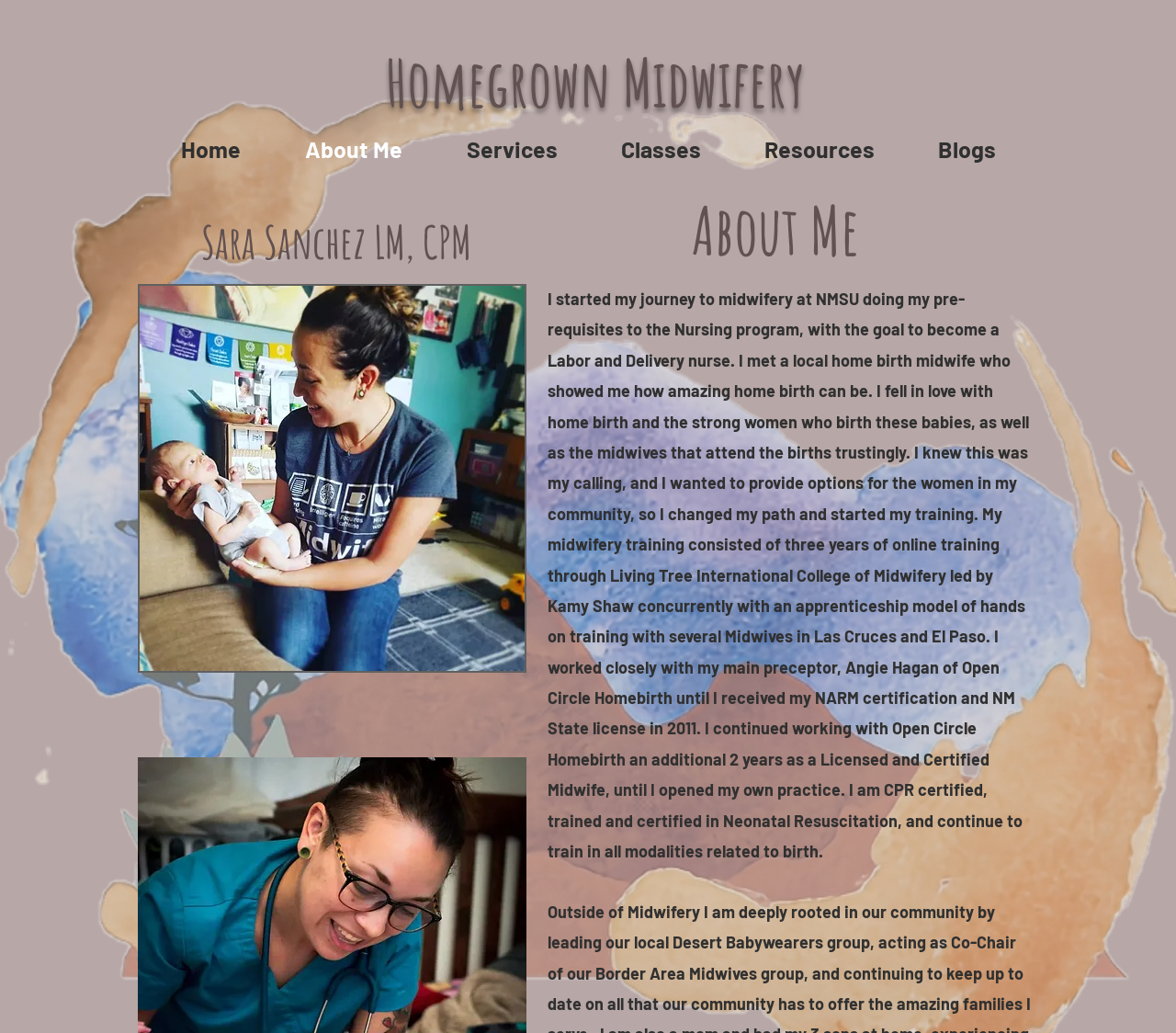What type of certification does the midwife have? Examine the screenshot and reply using just one word or a brief phrase.

NARM certification